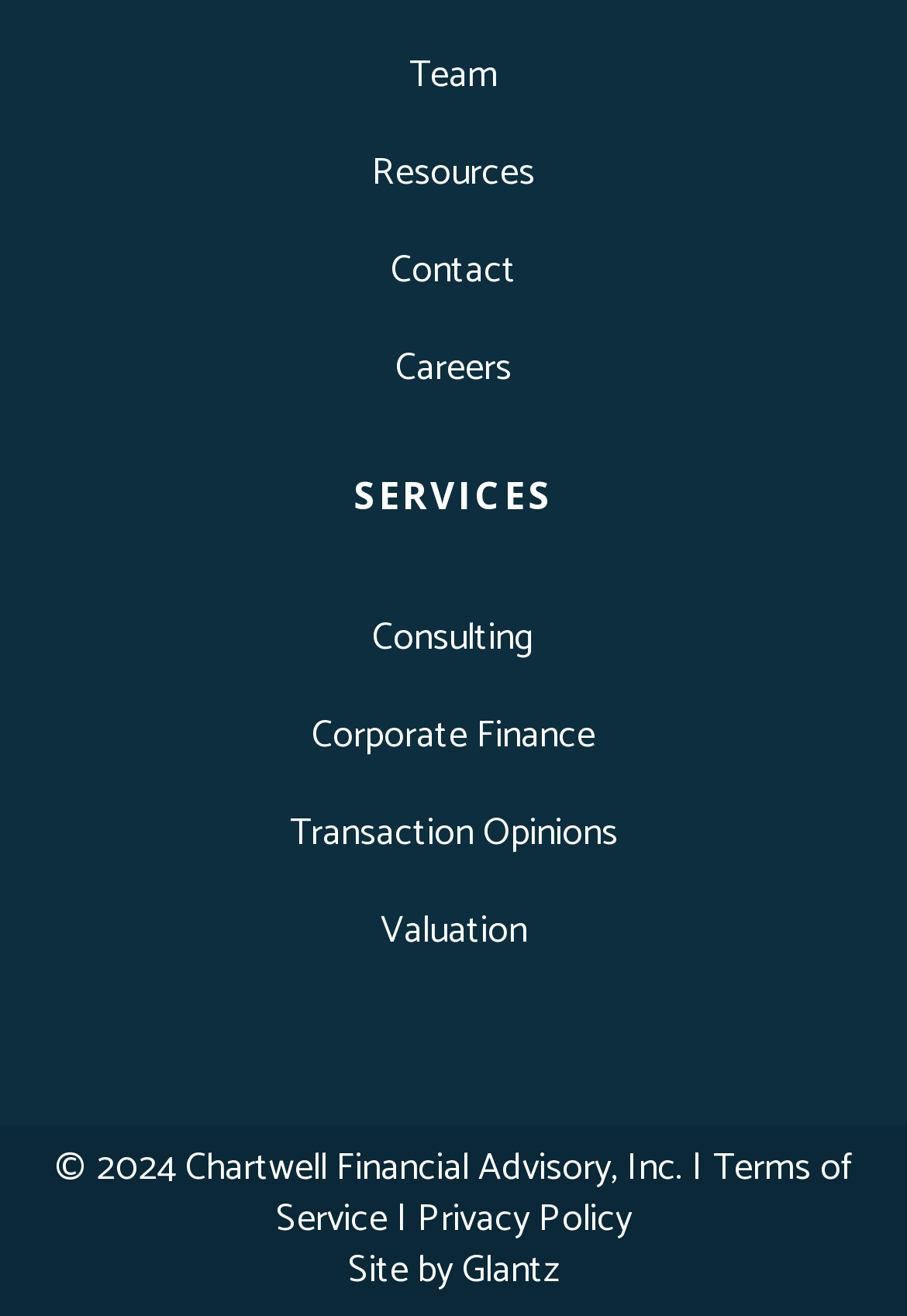Please identify the bounding box coordinates of the region to click in order to complete the task: "Check out our free offerings". The coordinates must be four float numbers between 0 and 1, specified as [left, top, right, bottom].

None